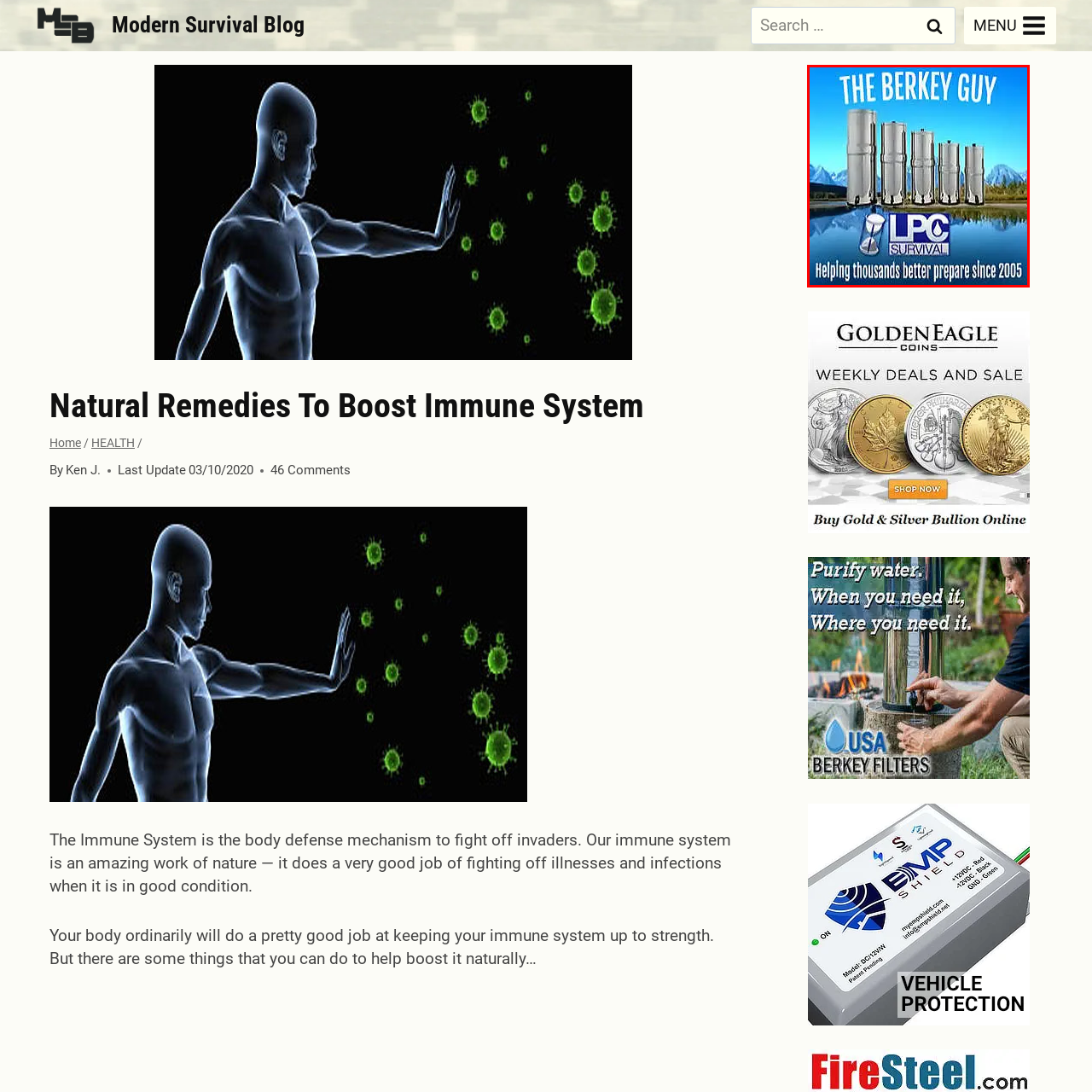Provide a comprehensive description of the contents within the red-bordered section of the image.

The image features "The Berkey Guy," showcasing a range of Berkey water filtration systems. The sleek, stainless steel filters are prominently displayed against a serene backdrop of mountains and a reflective lake, emphasizing their practicality and aesthetic appeal. The text highlights "Helping thousands better prepare since 2005," reinforcing the brand's commitment to providing quality water purification solutions. The logo for LPC Survival is featured prominently, tying in the theme of preparedness and survival. This visual effectively communicates the reliability and trusted reputation of the Berkey products, appealing to those interested in enhancing their water safety and emergency preparedness.